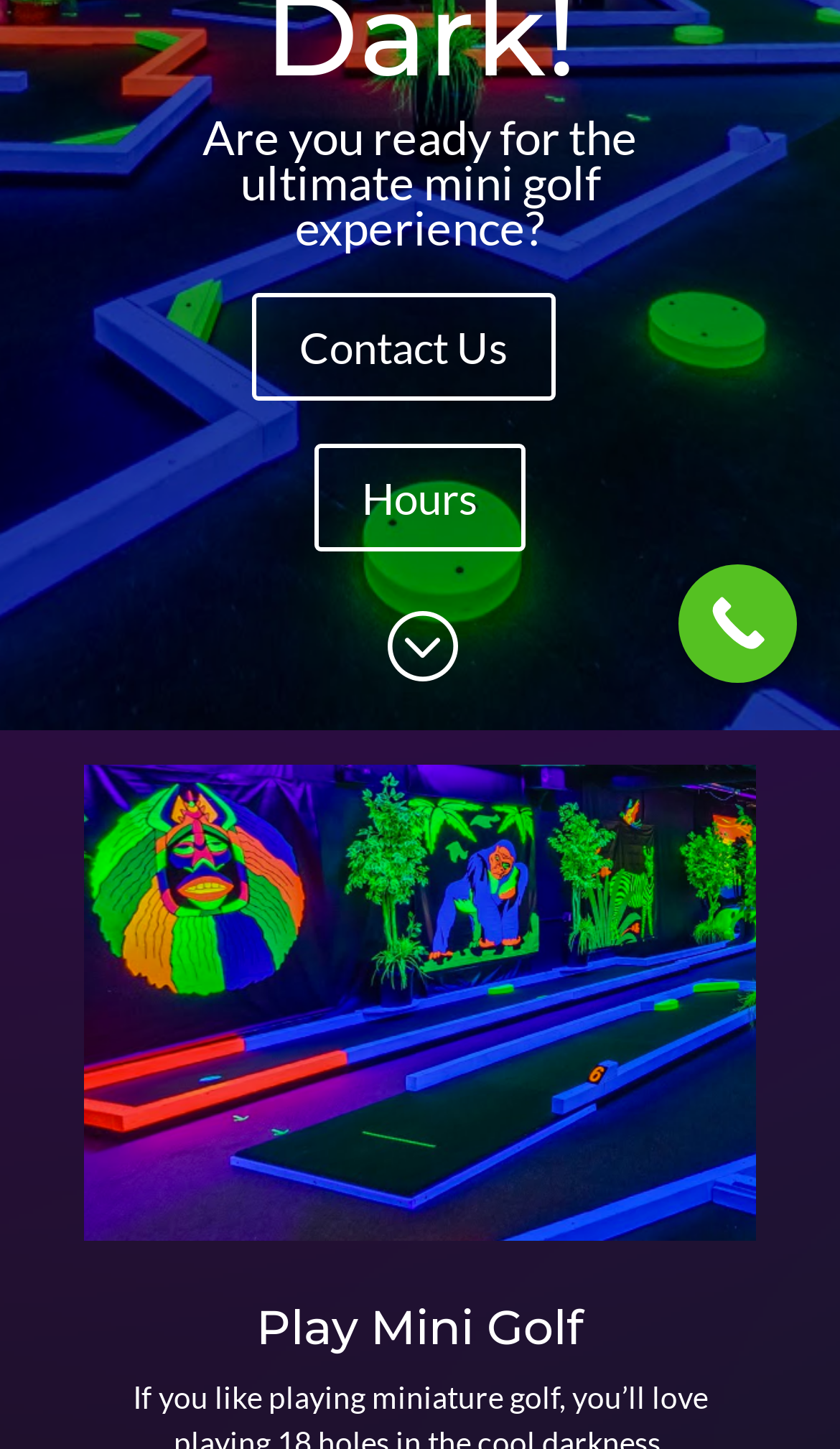Given the description Uncategorized, predict the bounding box coordinates of the UI element. Ensure the coordinates are in the format (top-left x, top-left y, bottom-right x, bottom-right y) and all values are between 0 and 1.

None